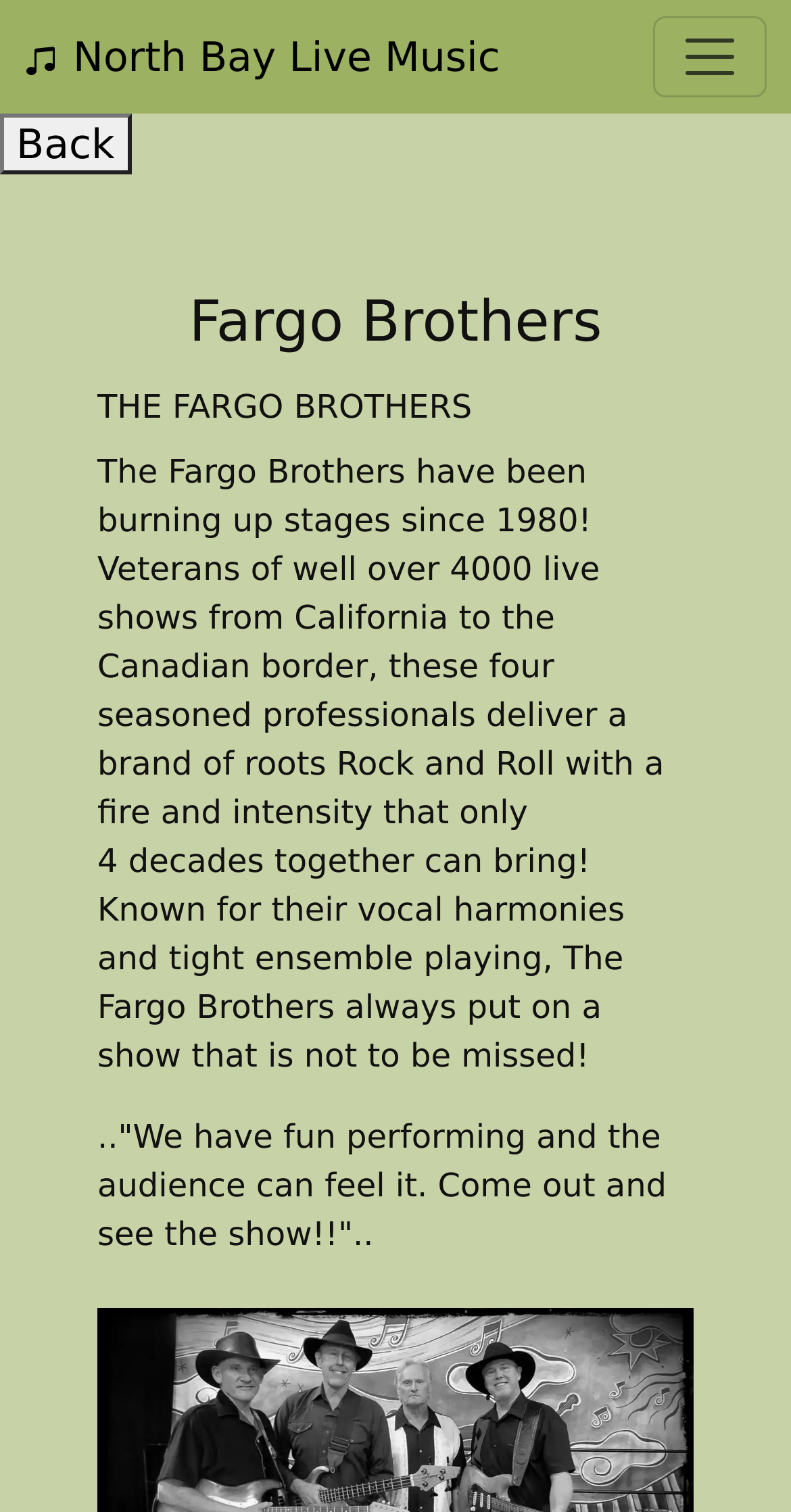What is the quote from the Fargo Brothers about their performances?
Please answer the question with a detailed response using the information from the screenshot.

The quote can be found in the StaticText element with ID 354, which contains a quote from the Fargo Brothers about their performances.